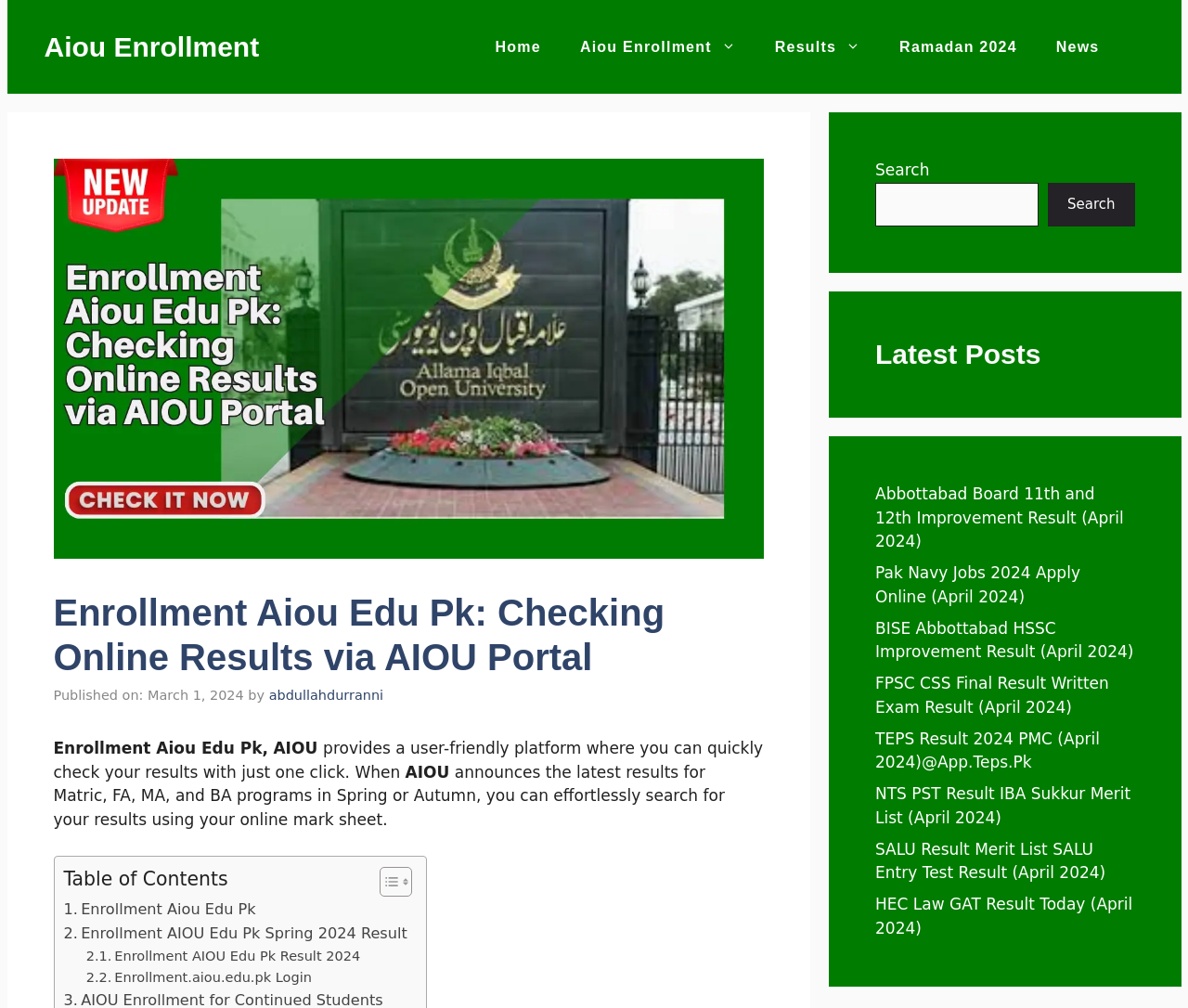Locate the bounding box coordinates of the clickable element to fulfill the following instruction: "Click on the 'Aiou Enrollment' link". Provide the coordinates as four float numbers between 0 and 1 in the format [left, top, right, bottom].

[0.037, 0.031, 0.218, 0.061]